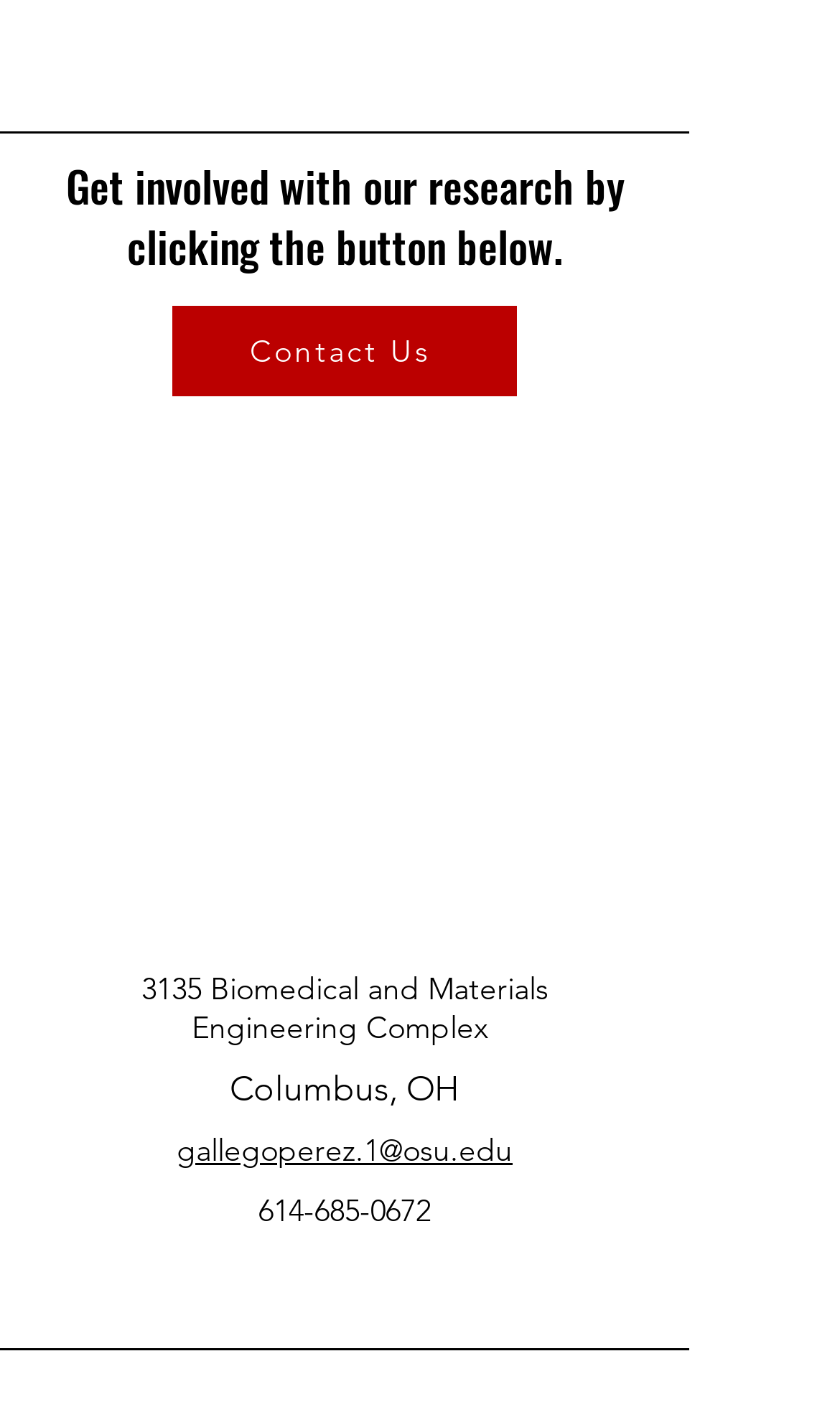What social media platforms are available?
Using the visual information, answer the question in a single word or phrase.

Twitter and LinkedIn